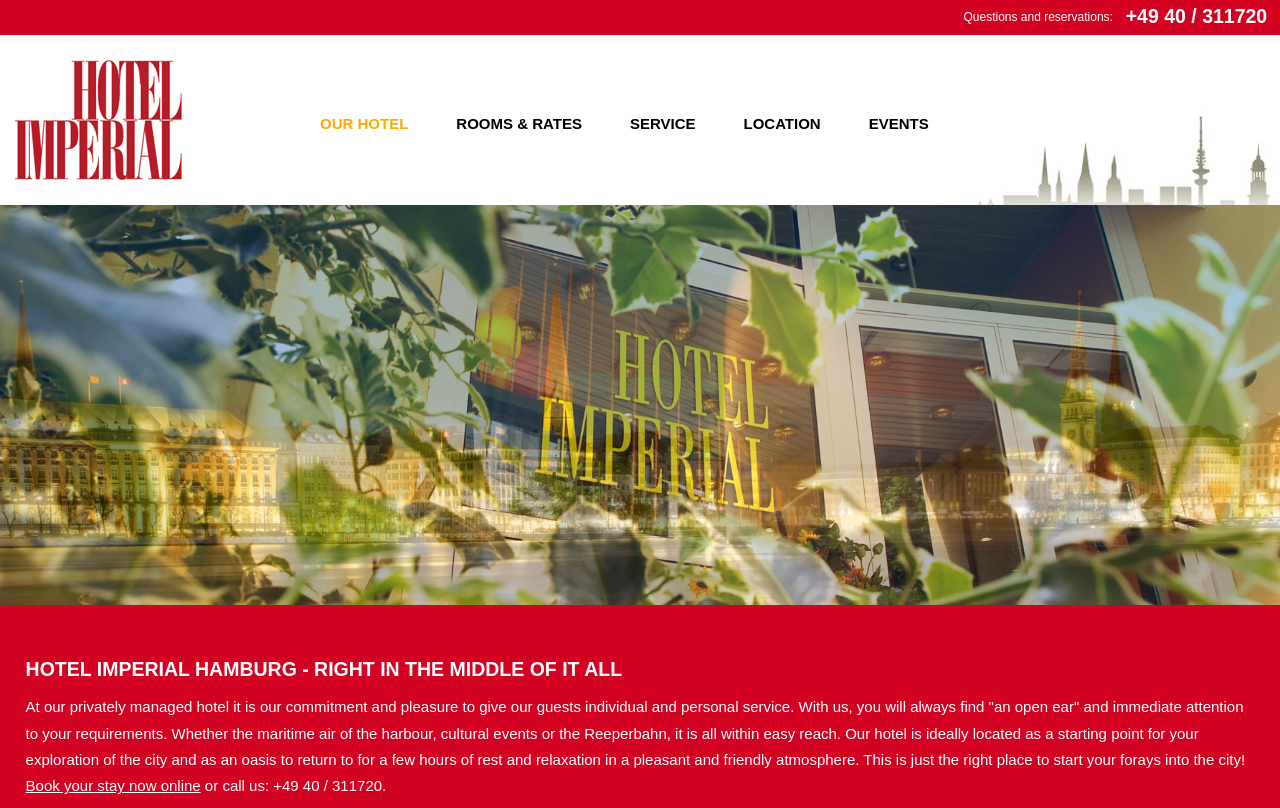Explain the webpage in detail, including its primary components.

The webpage is about Hotel Imperial Hamburg, a privately owned hotel that emphasizes individual service. At the top left corner, there is a logo of the hotel, which is an image. Below the logo, there are five navigation links: "OUR HOTEL", "ROOMS & RATES", "SERVICE", "LOCATION", and "EVENTS", arranged horizontally across the page.

On the right side of the page, near the top, there is a section with a heading "Questions and reservations:" followed by a phone number "+49 40 / 311720". 

The main content of the page is divided into two sections. The top section features a large background image that spans the entire width of the page. Below this image, there is a heading "HOTEL IMPERIAL HAMBURG - RIGHT IN THE MIDDLE OF IT ALL" followed by a paragraph of text that describes the hotel's commitment to individual service, its ideal location, and the amenities it offers. 

At the bottom of the page, there is a call-to-action section with a link to "Book your stay now online" and an alternative option to call the hotel directly.